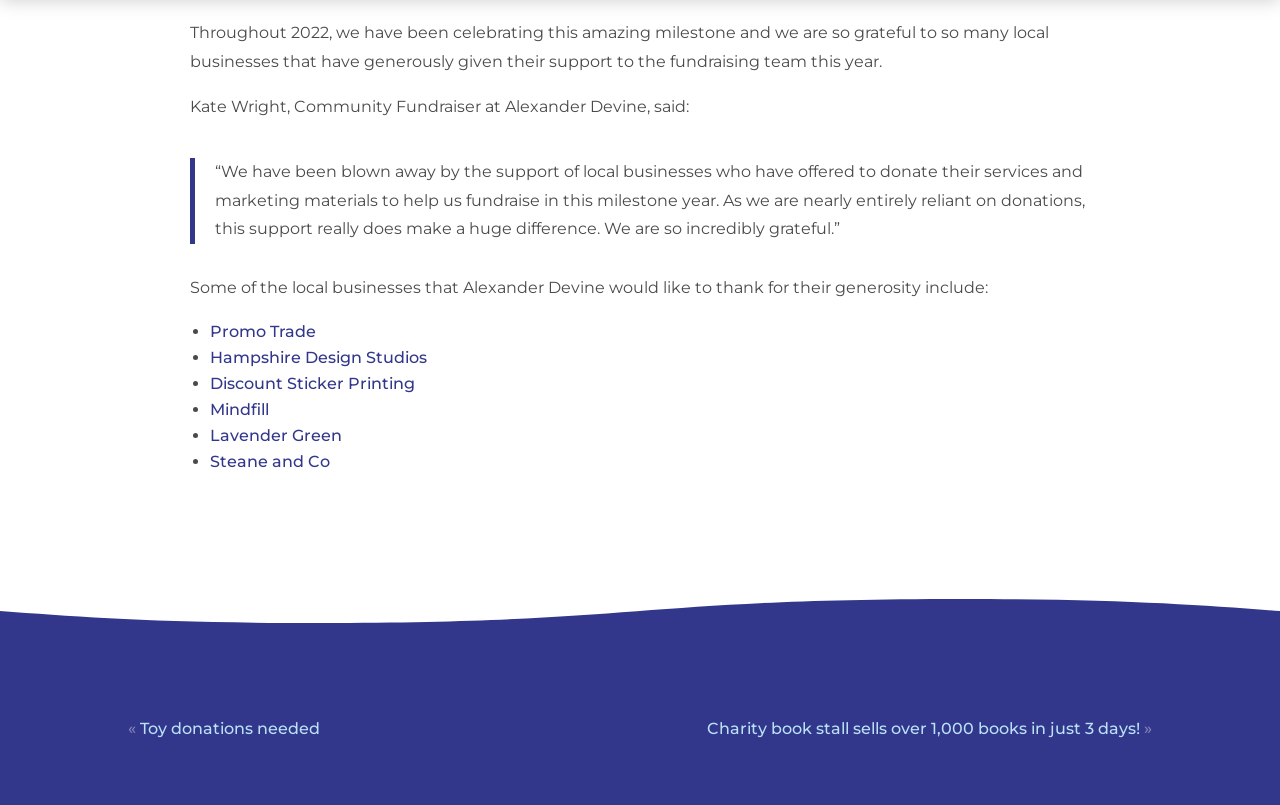Pinpoint the bounding box coordinates of the clickable element to carry out the following instruction: "Visit the Charity book stall sells over 1,000 books in just 3 days! page."

[0.552, 0.893, 0.891, 0.916]